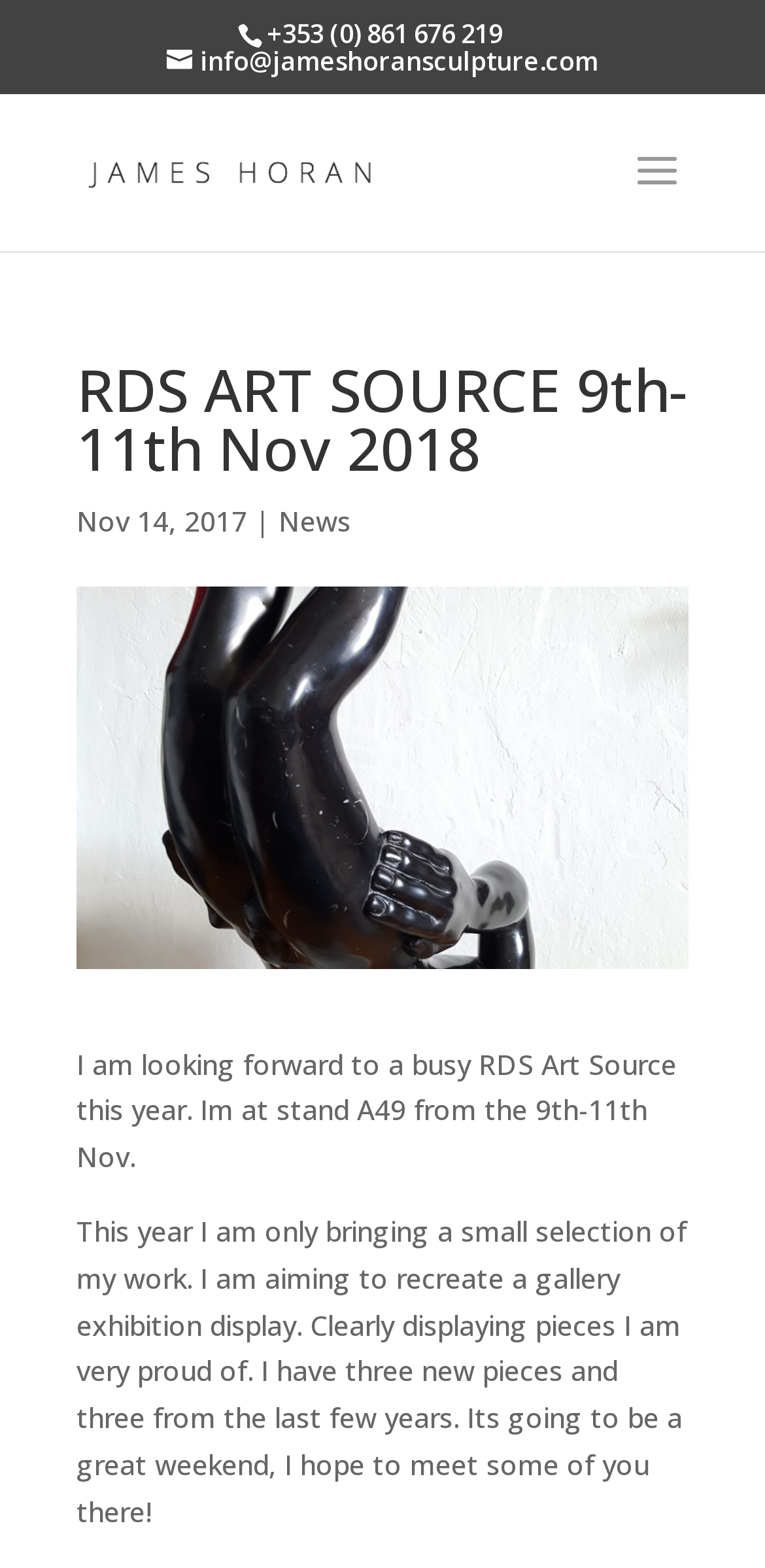Identify and provide the bounding box for the element described by: "News".

[0.364, 0.32, 0.459, 0.344]